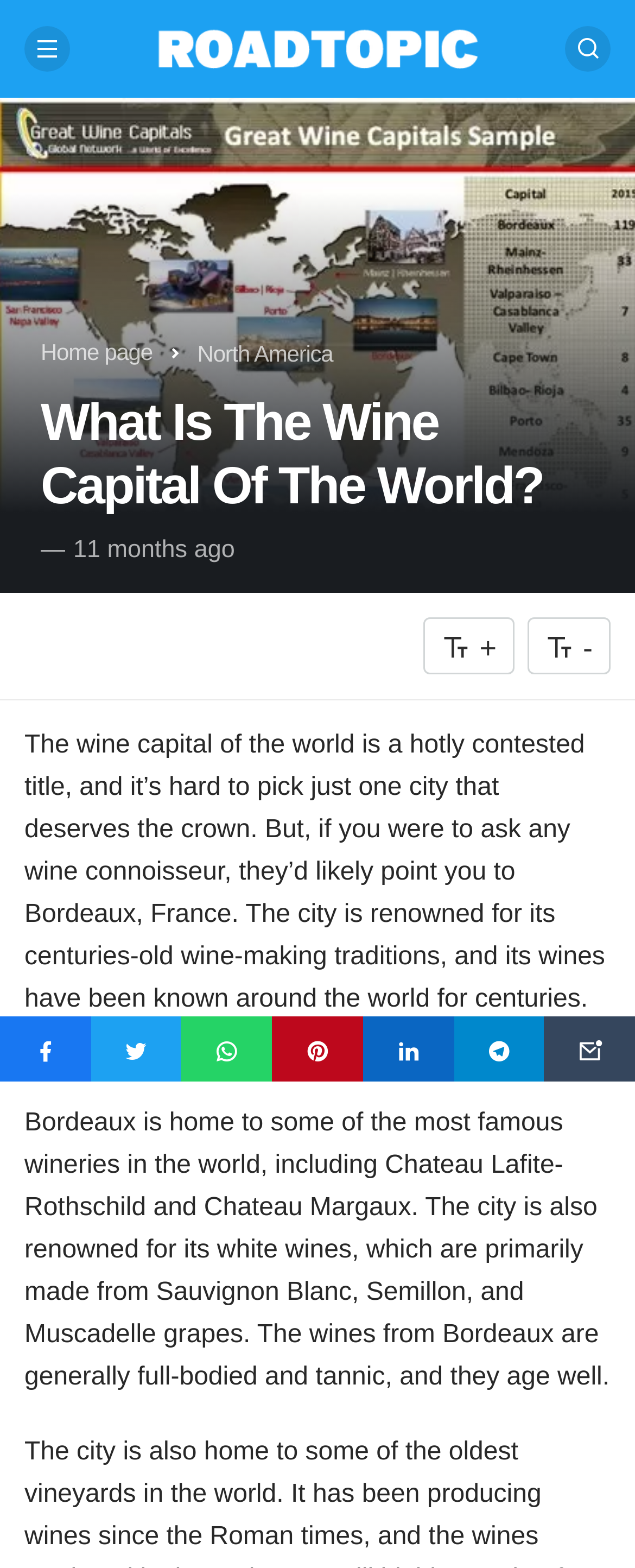Please find the bounding box coordinates of the element that must be clicked to perform the given instruction: "Increase font size". The coordinates should be four float numbers from 0 to 1, i.e., [left, top, right, bottom].

[0.668, 0.394, 0.81, 0.431]